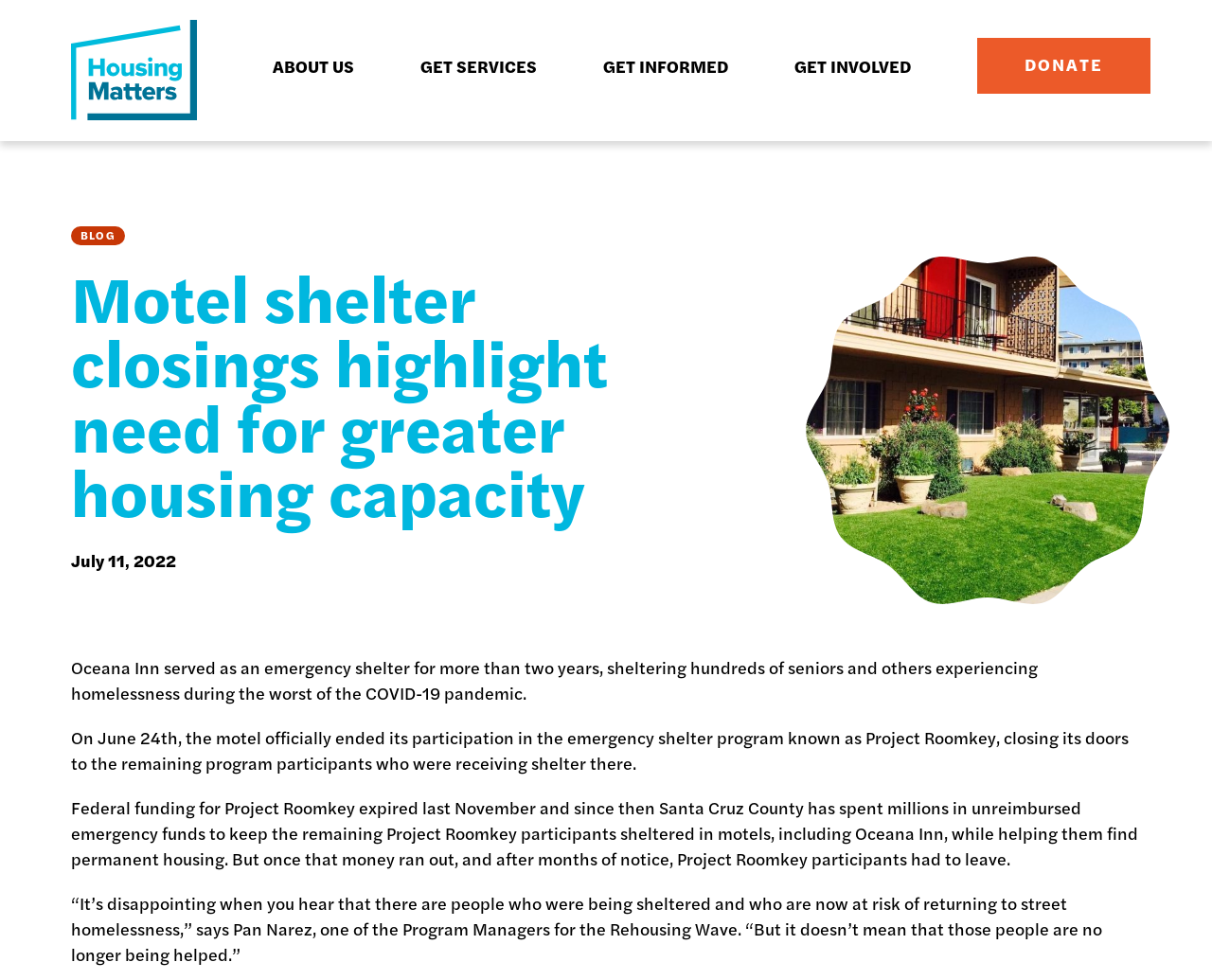How many years did Oceana Inn serve as an emergency shelter?
Provide a detailed answer to the question, using the image to inform your response.

According to the article, Oceana Inn served as an emergency shelter for more than two years, sheltering hundreds of seniors and others experiencing homelessness during the worst of the COVID-19 pandemic.